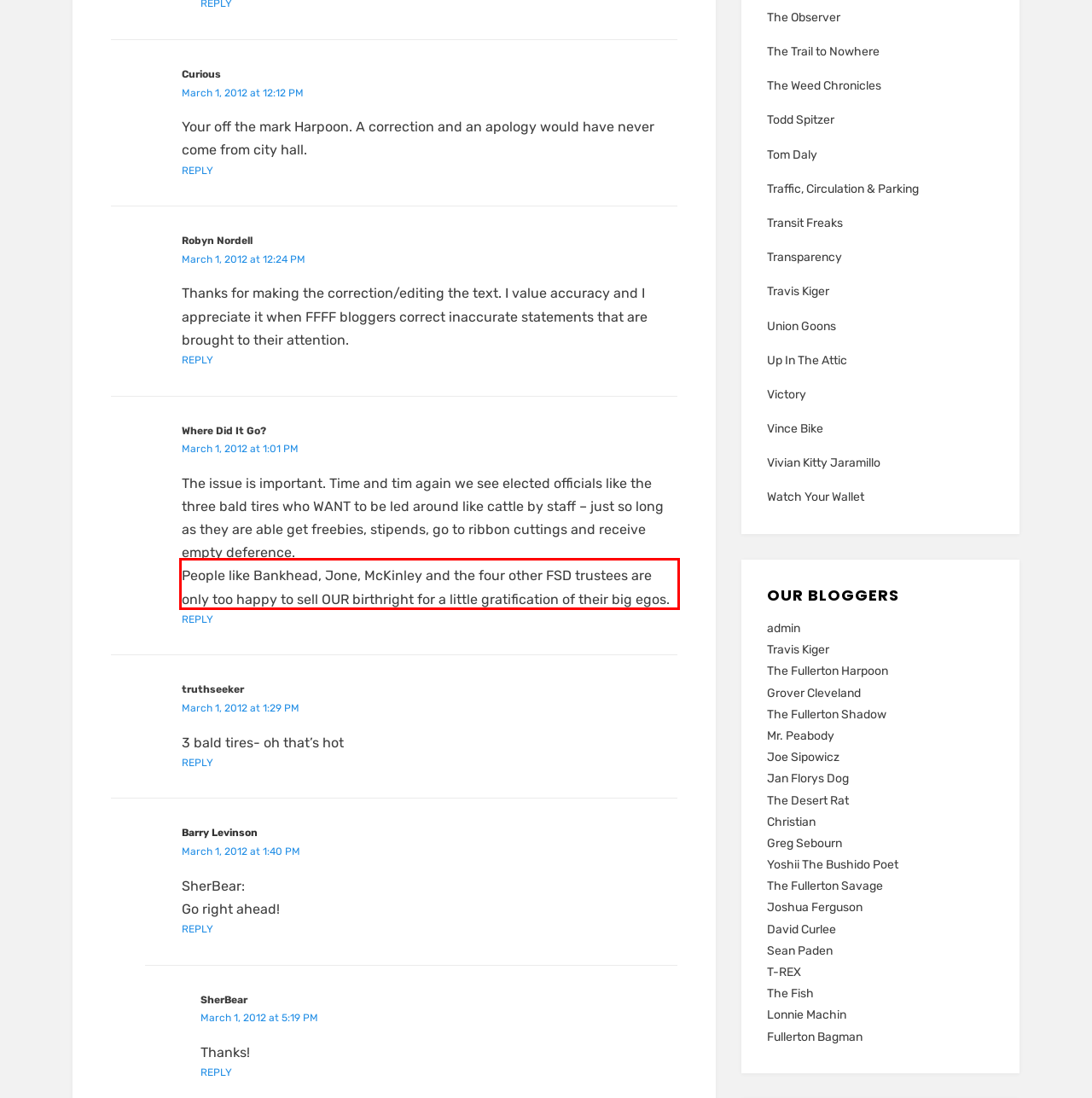You are given a screenshot with a red rectangle. Identify and extract the text within this red bounding box using OCR.

People like Bankhead, Jone, McKinley and the four other FSD trustees are only too happy to sell OUR birthright for a little gratification of their big egos.